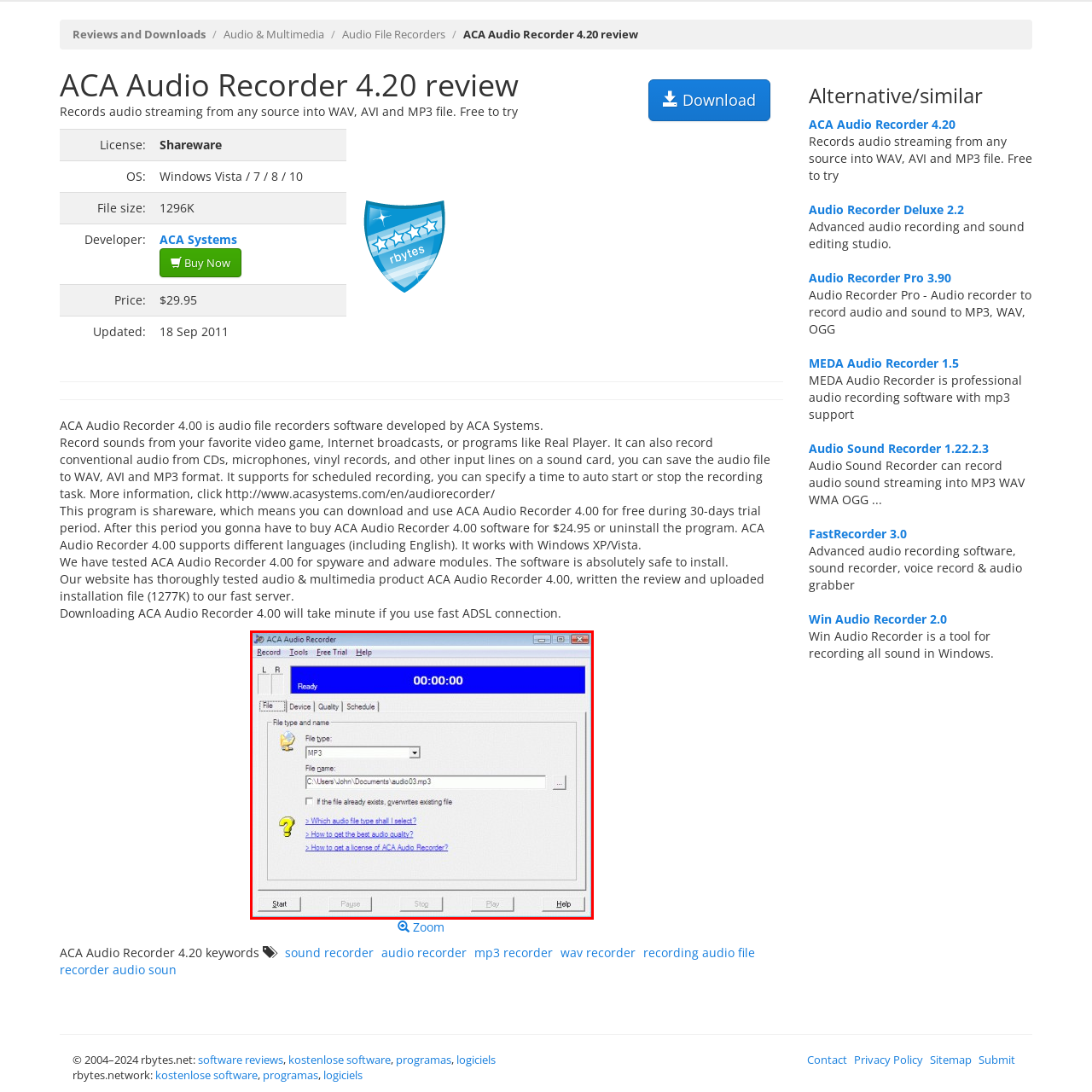Observe the image within the red bounding box carefully and provide an extensive answer to the following question using the visual cues: What is the selected file type?

The interface includes an option for selecting the 'File type', and MP3 is chosen as the file type, which is indicated by the selection in the dropdown menu or radio button.